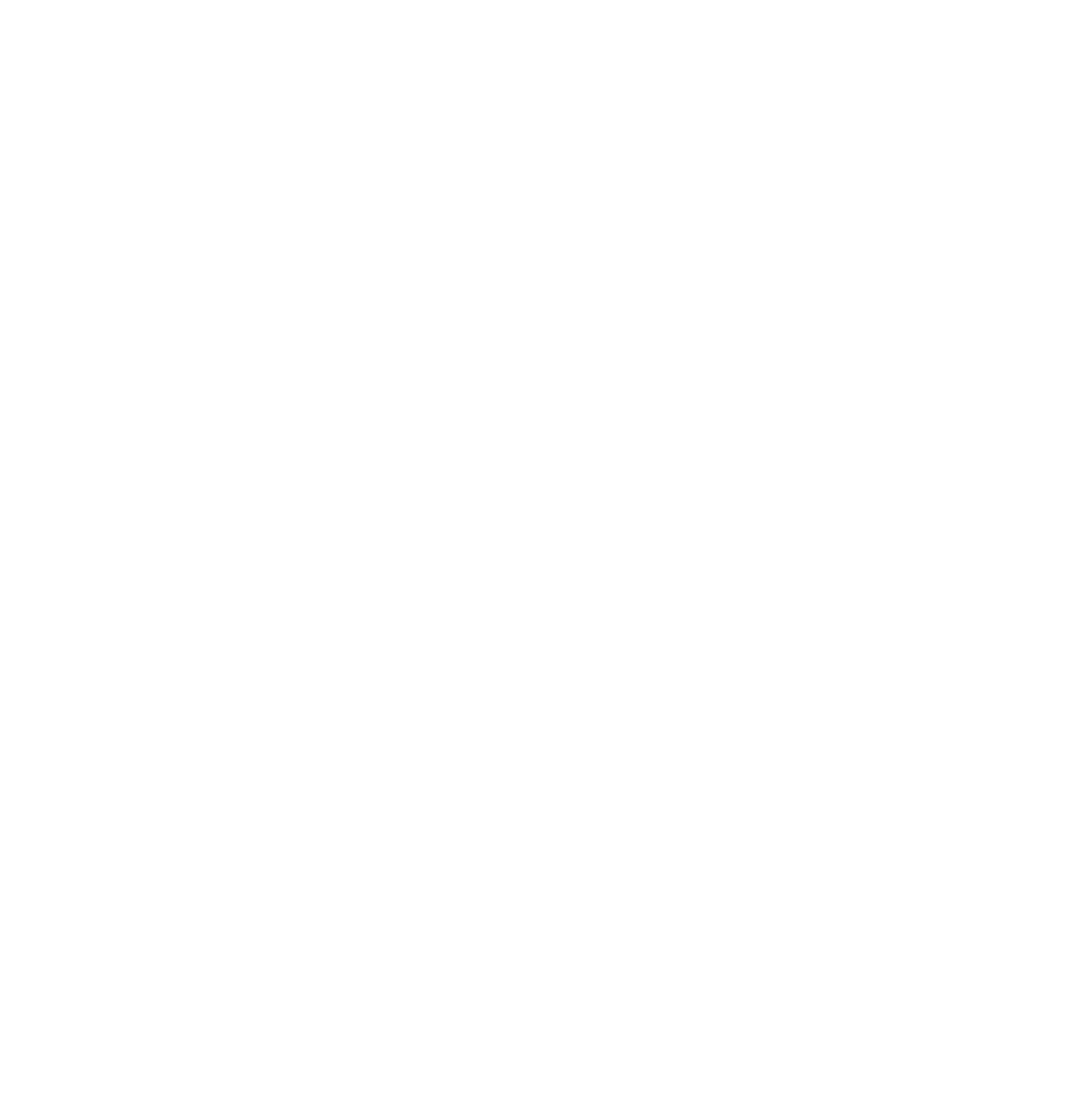Identify the bounding box coordinates of the clickable region necessary to fulfill the following instruction: "Log into my account". The bounding box coordinates should be four float numbers between 0 and 1, i.e., [left, top, right, bottom].

[0.066, 0.128, 0.178, 0.141]